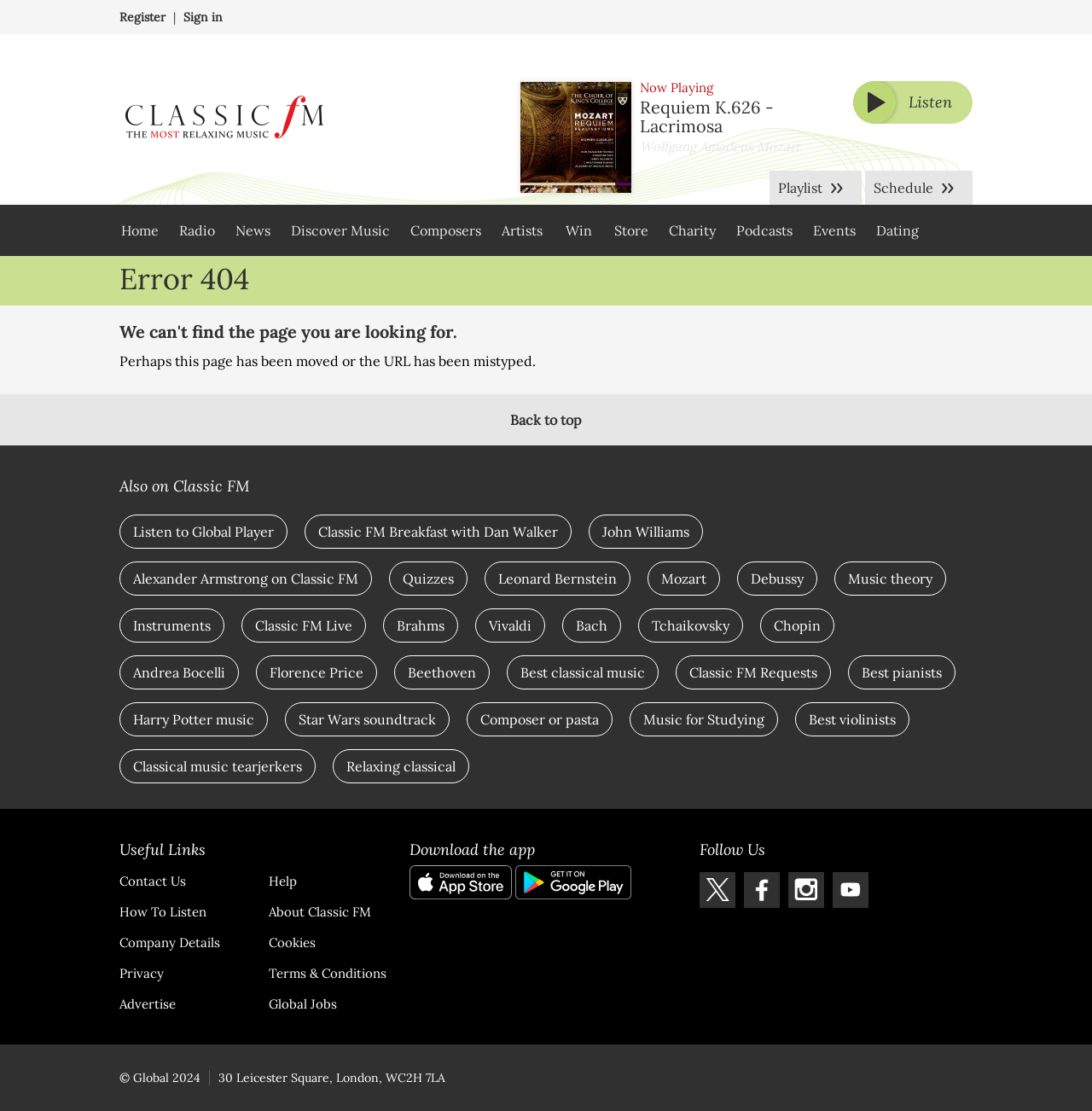What is the name of the radio station?
Examine the image and provide an in-depth answer to the question.

The name of the radio station can be found in the paragraph element with the text 'Classic FM' at the top of the webpage.